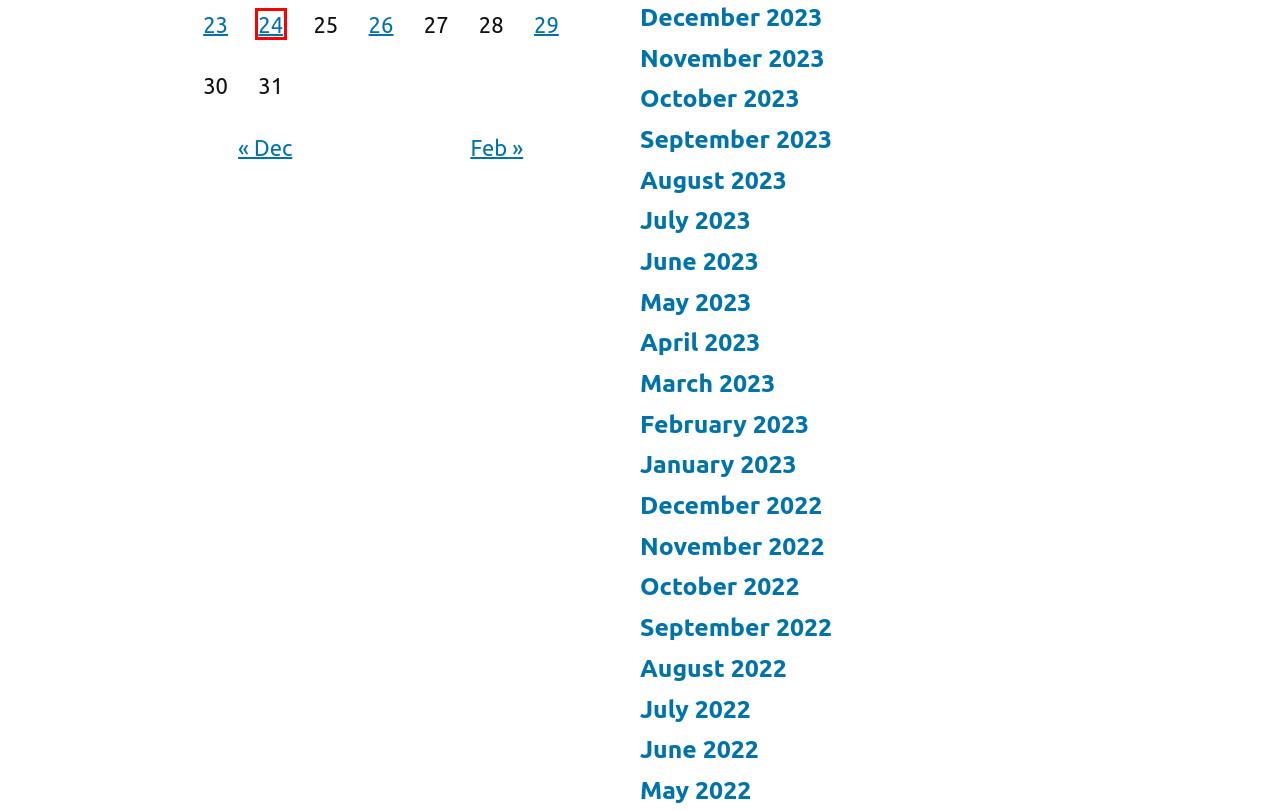Review the webpage screenshot and focus on the UI element within the red bounding box. Select the best-matching webpage description for the new webpage that follows after clicking the highlighted element. Here are the candidates:
A. January 24, 2012 - My Webs
B. June 2023 - My Webs
C. December 2011 - My Webs
D. May 2022 - My Webs
E. October 2022 - My Webs
F. December 2023 - My Webs
G. January 26, 2012 - My Webs
H. May 2023 - My Webs

A